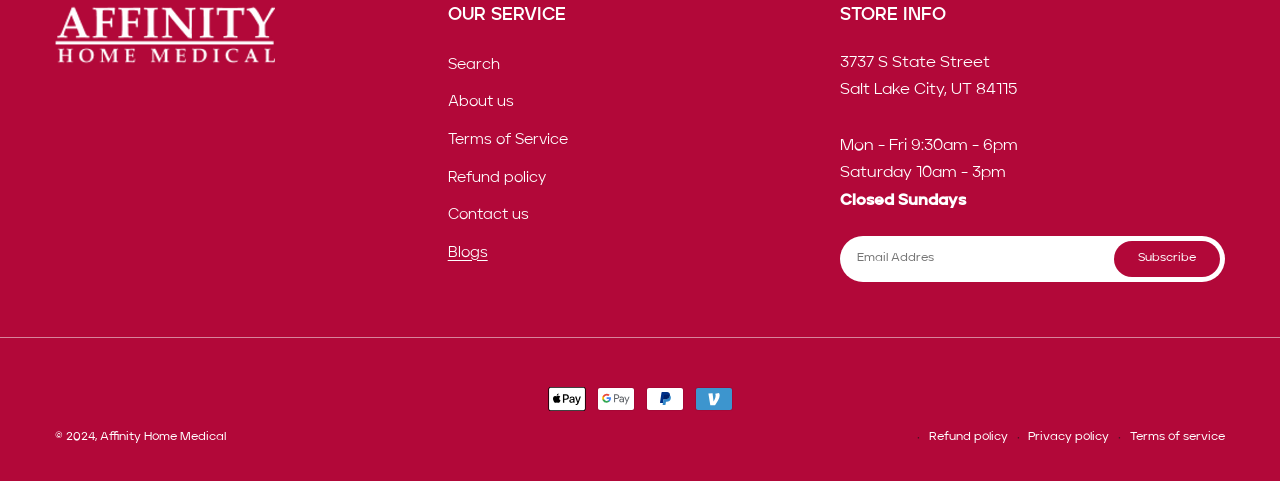Identify the bounding box coordinates for the UI element described as follows: "parent_node: Subscribe name="contact[email]" placeholder="Email Addres"". Ensure the coordinates are four float numbers between 0 and 1, formatted as [left, top, right, bottom].

[0.668, 0.52, 0.867, 0.555]